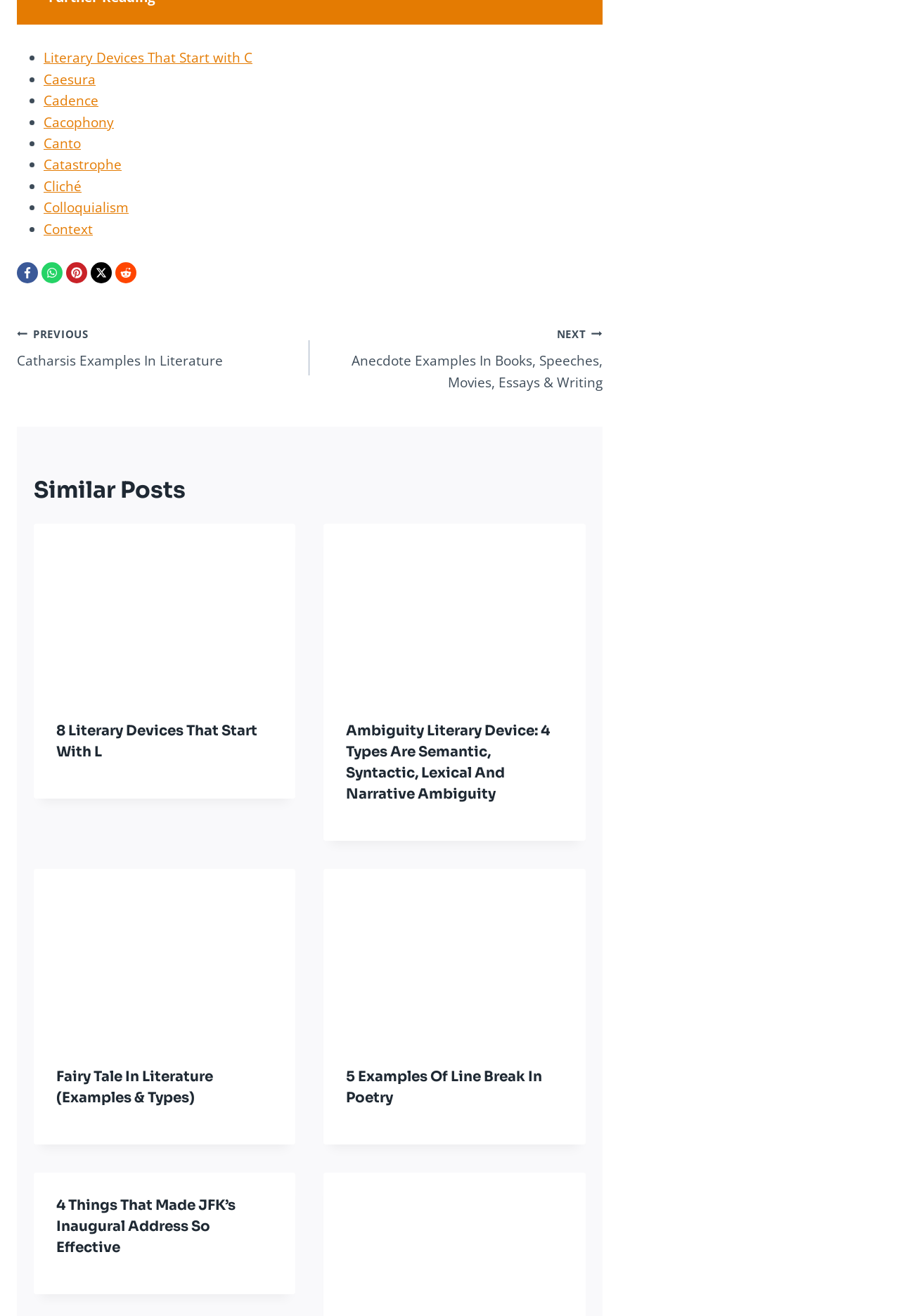How many similar posts are listed?
Give a single word or phrase answer based on the content of the image.

4